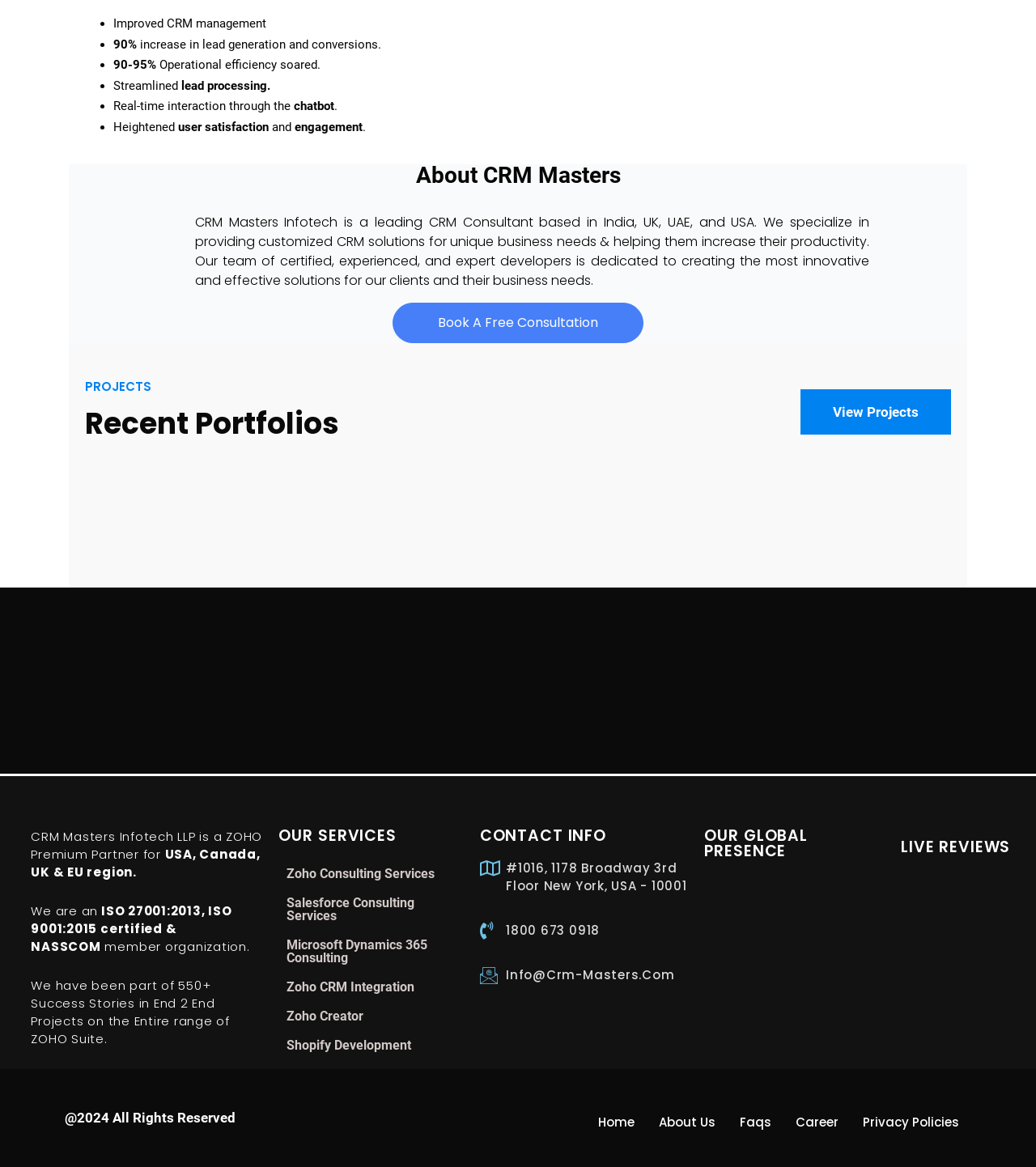Could you specify the bounding box coordinates for the clickable section to complete the following instruction: "Go to Upwork"?

[0.062, 0.517, 0.492, 0.632]